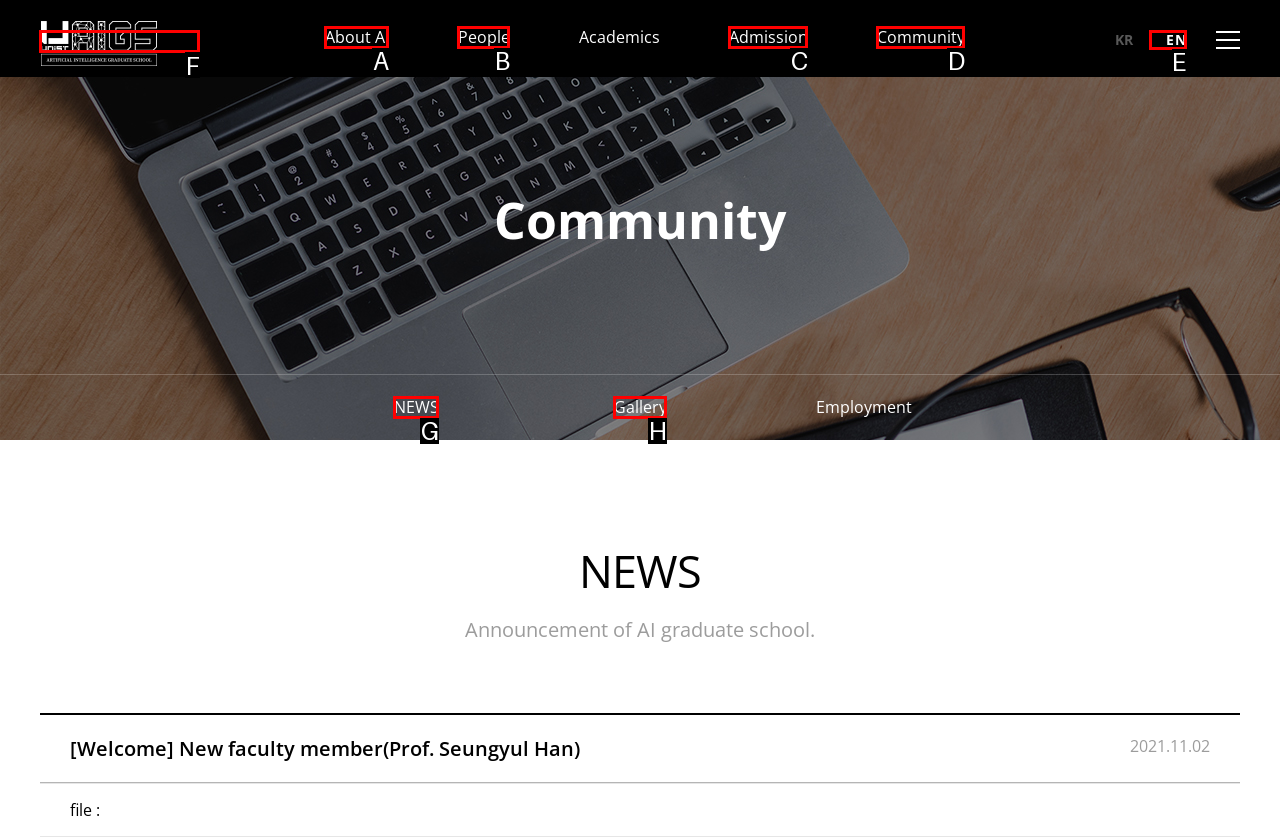What option should I click on to execute the task: Click the main logo? Give the letter from the available choices.

F